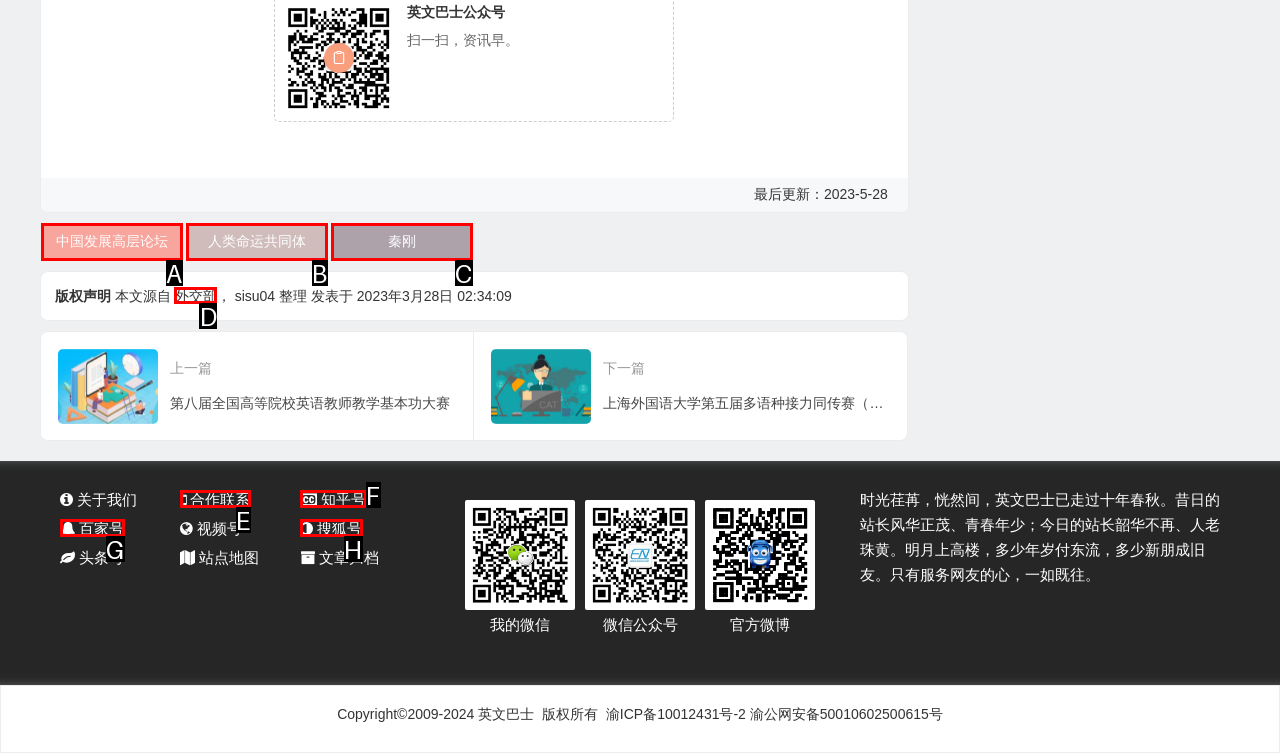From the choices provided, which HTML element best fits the description: 人类命运共同体? Answer with the appropriate letter.

B